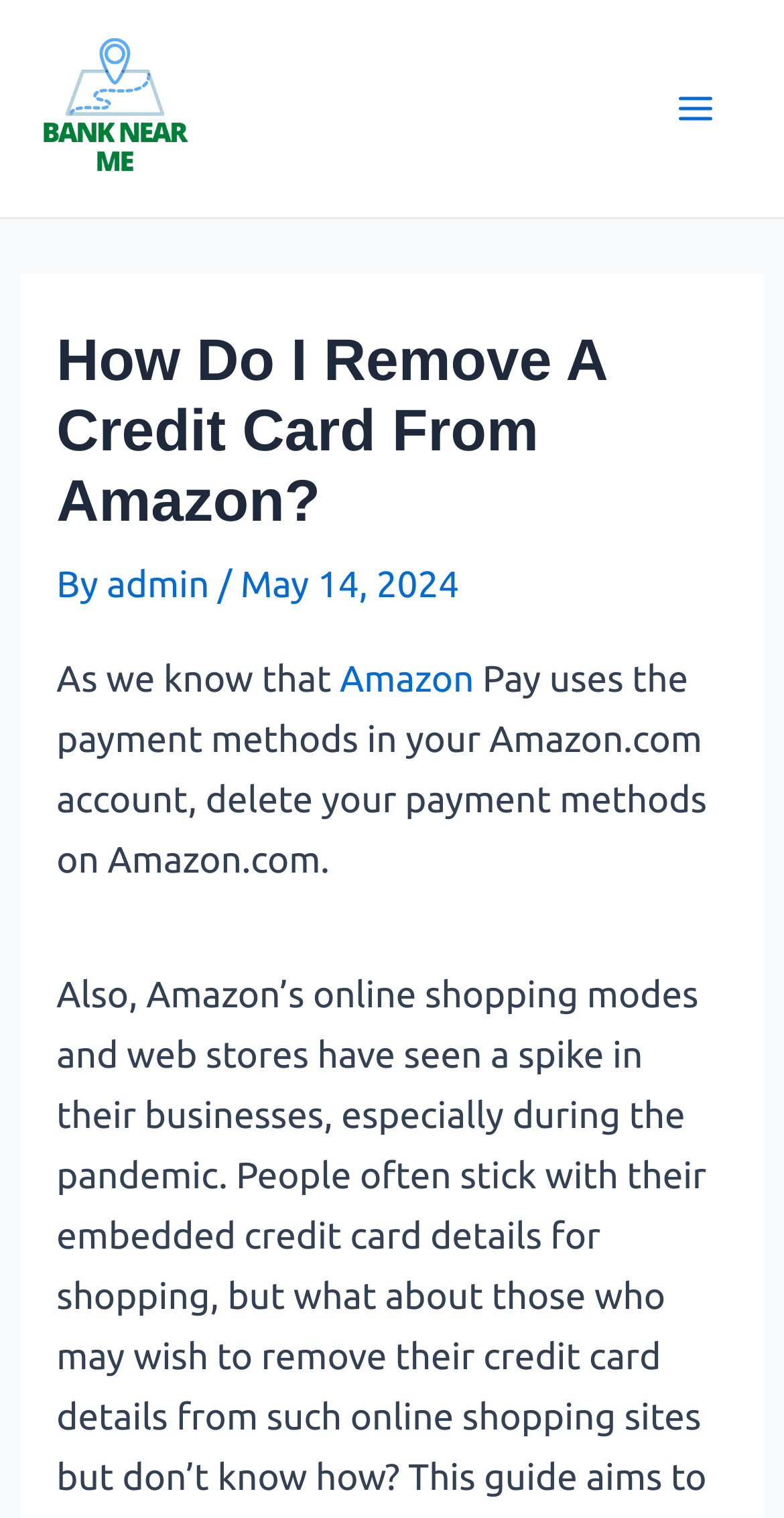Reply to the question with a single word or phrase:
What company is mentioned in the article?

Amazon